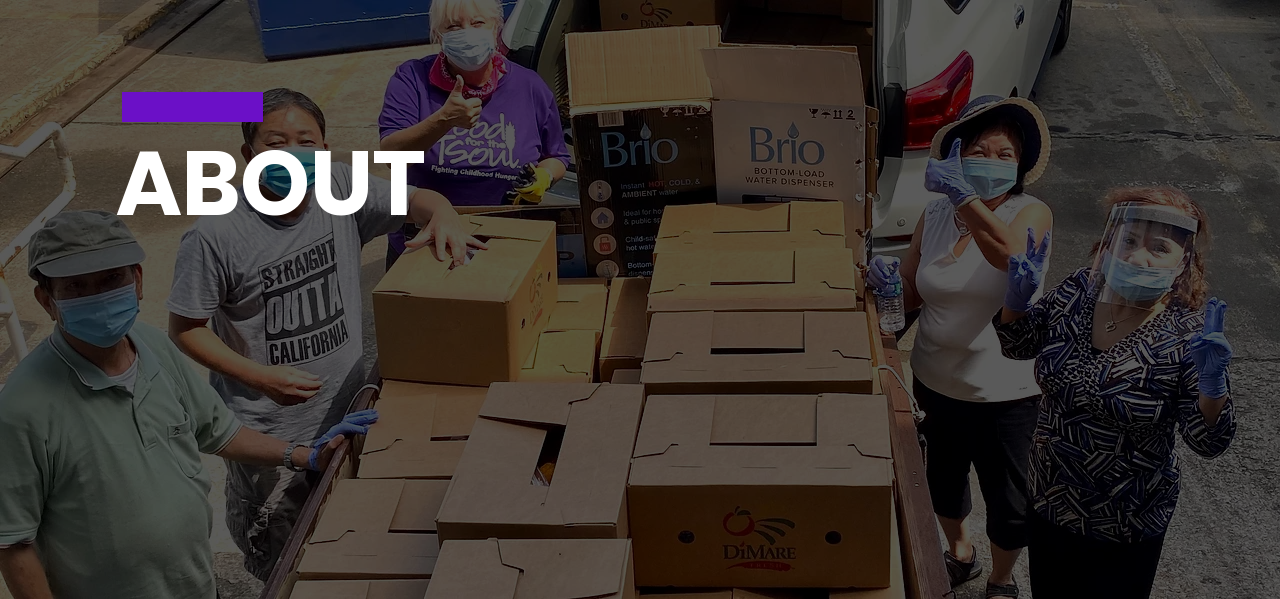Elaborate on the elements present in the image.

The image showcases a group of volunteers engaged in a food distribution effort as part of the "Food for the Soul" initiative, aimed at fighting childhood hunger. The focal point includes several large cardboard boxes being prepared for delivery, indicating a moment of teamwork and support in the community. Each volunteer wears protective gear such as masks and gloves, emphasizing safety during the ongoing challenges presented by the pandemic. In the background, a vehicle is partially visible, signifying the logistics behind the operation. The prominent text overlay reads "ABOUT," connecting the visual to the mission of the organization.